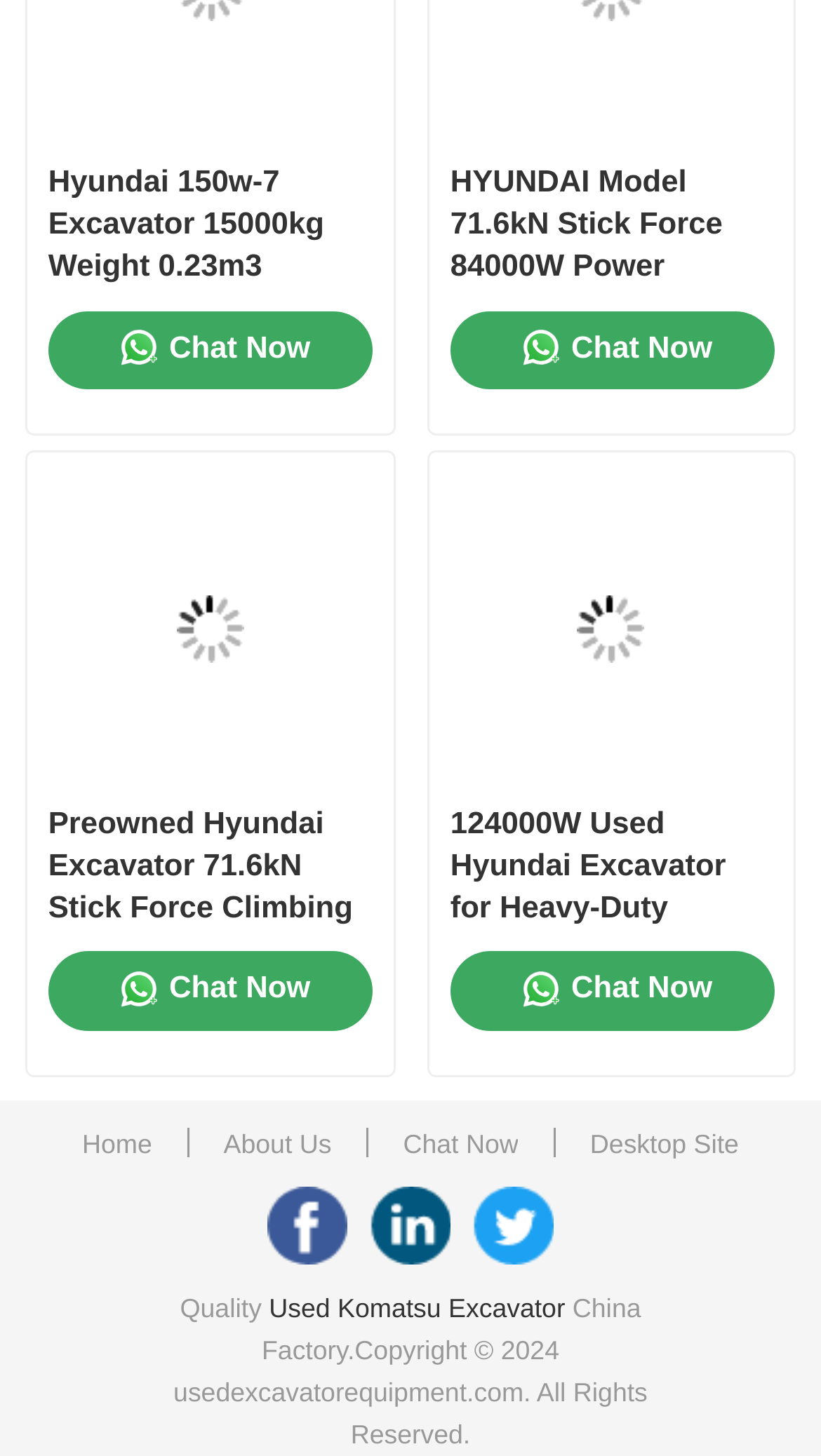Please identify the bounding box coordinates of the region to click in order to complete the task: "click on the link to Android". The coordinates must be four float numbers between 0 and 1, specified as [left, top, right, bottom].

None